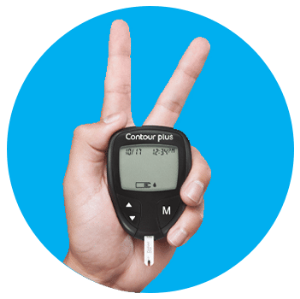What is the Contour Plus system designed for?
Based on the screenshot, provide your answer in one word or phrase.

Straightforward operation